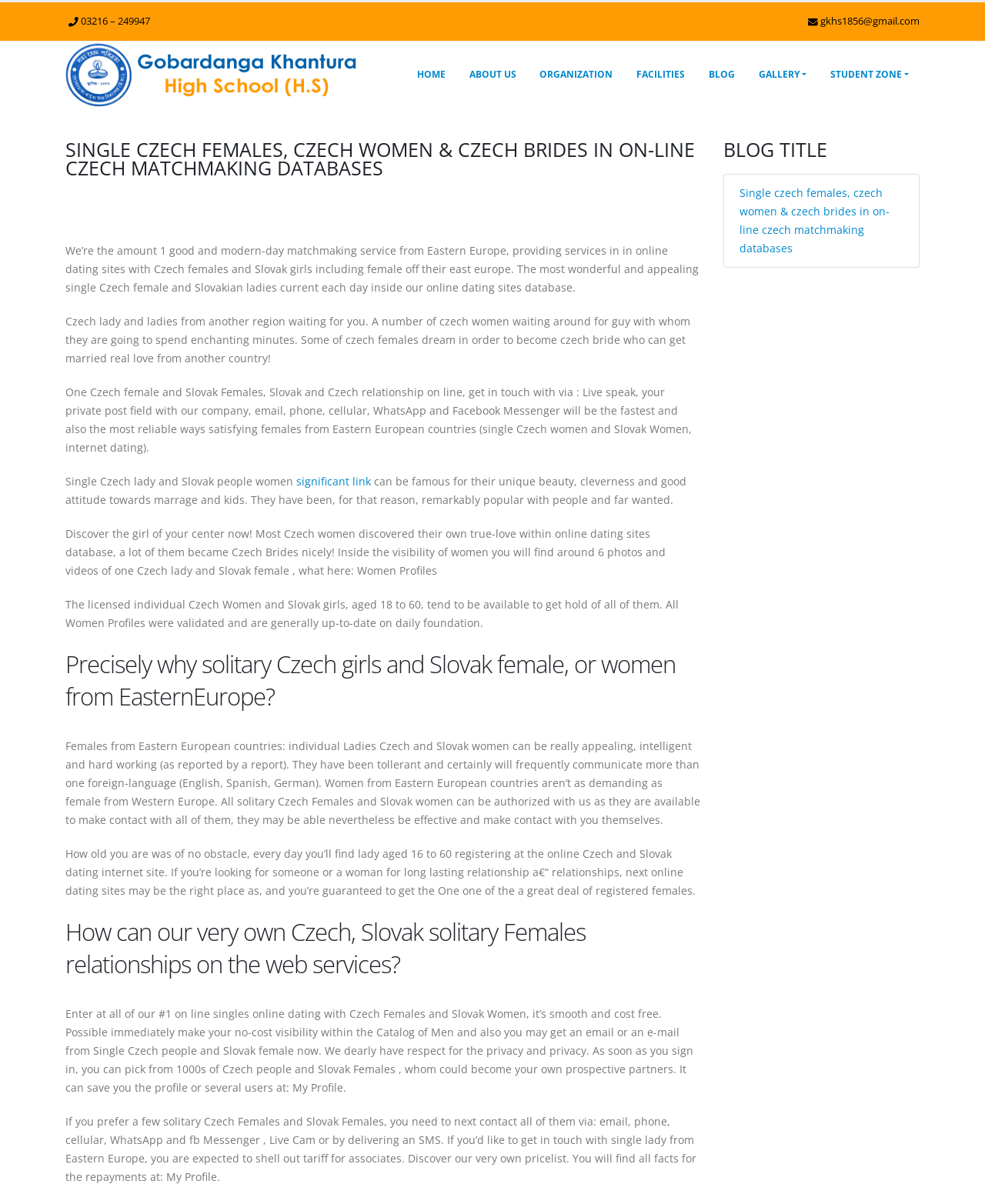Can you find the bounding box coordinates for the element that needs to be clicked to execute this instruction: "View the 'GALLERY'"? The coordinates should be given as four float numbers between 0 and 1, i.e., [left, top, right, bottom].

[0.759, 0.049, 0.83, 0.074]